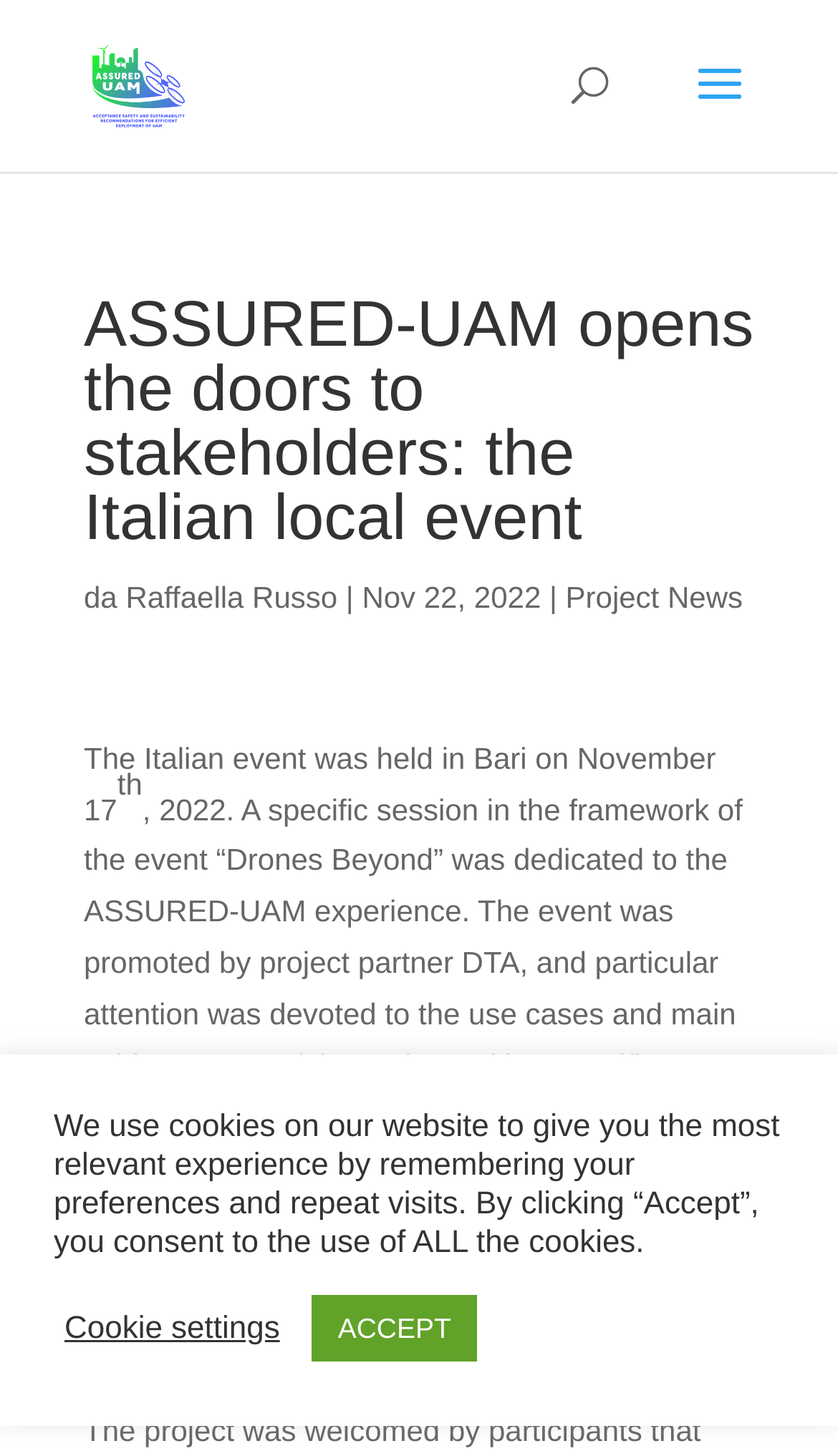Please determine the bounding box coordinates for the UI element described as: "ACCEPT".

[0.372, 0.889, 0.569, 0.935]